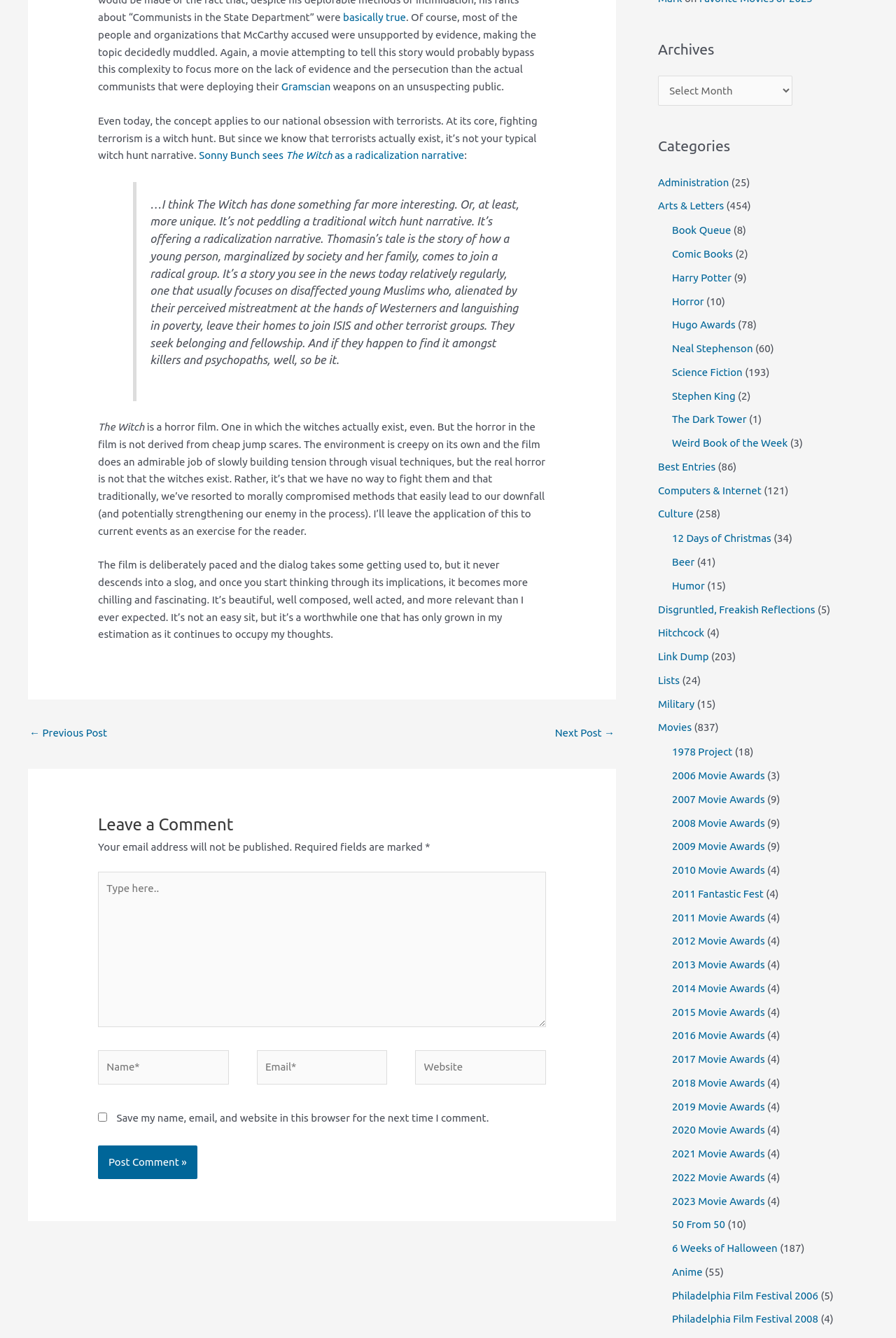Given the description of the UI element: "2009 Movie Awards", predict the bounding box coordinates in the form of [left, top, right, bottom], with each value being a float between 0 and 1.

[0.75, 0.628, 0.854, 0.637]